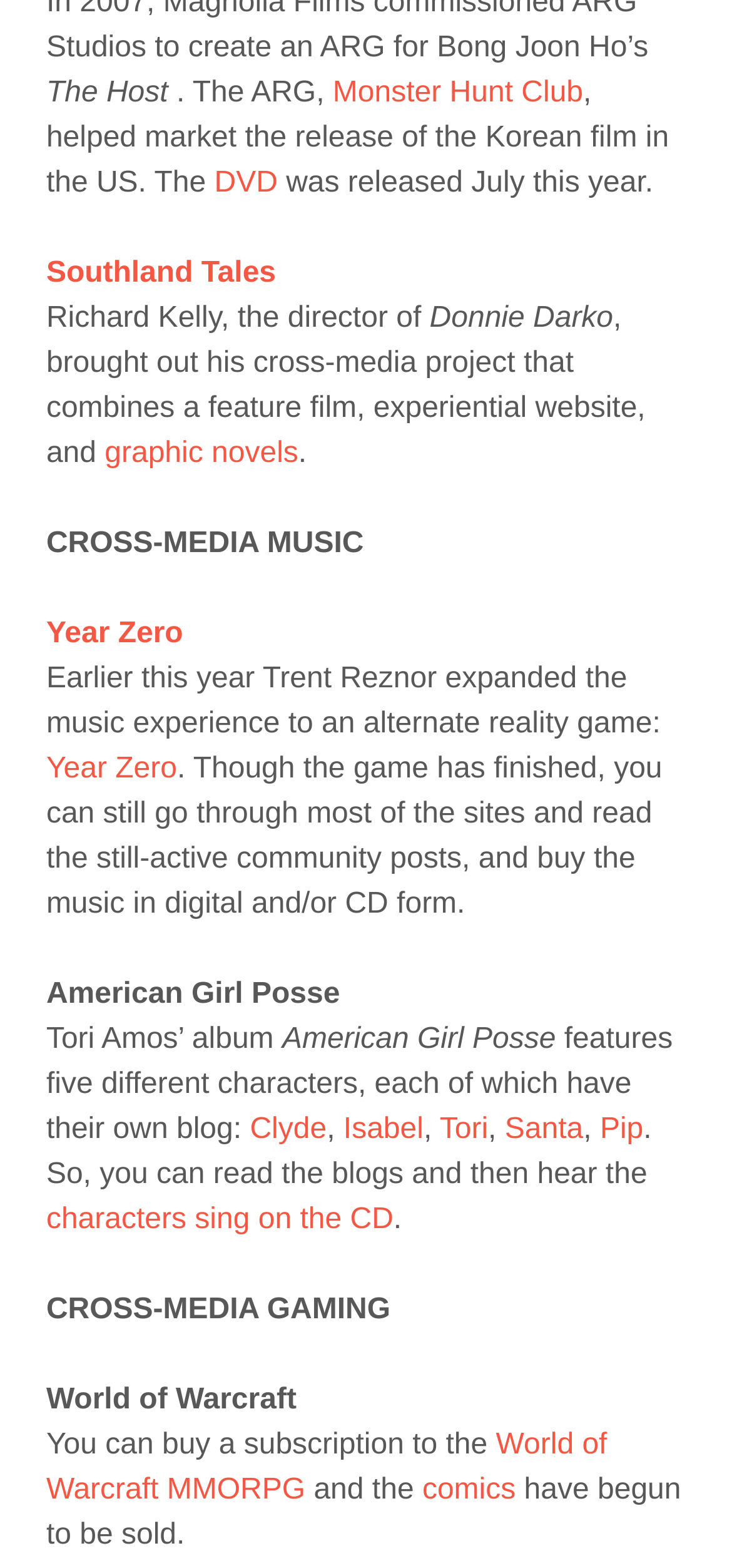Please determine the bounding box coordinates of the element to click in order to execute the following instruction: "Explore the Southland Tales page". The coordinates should be four float numbers between 0 and 1, specified as [left, top, right, bottom].

[0.063, 0.164, 0.377, 0.184]